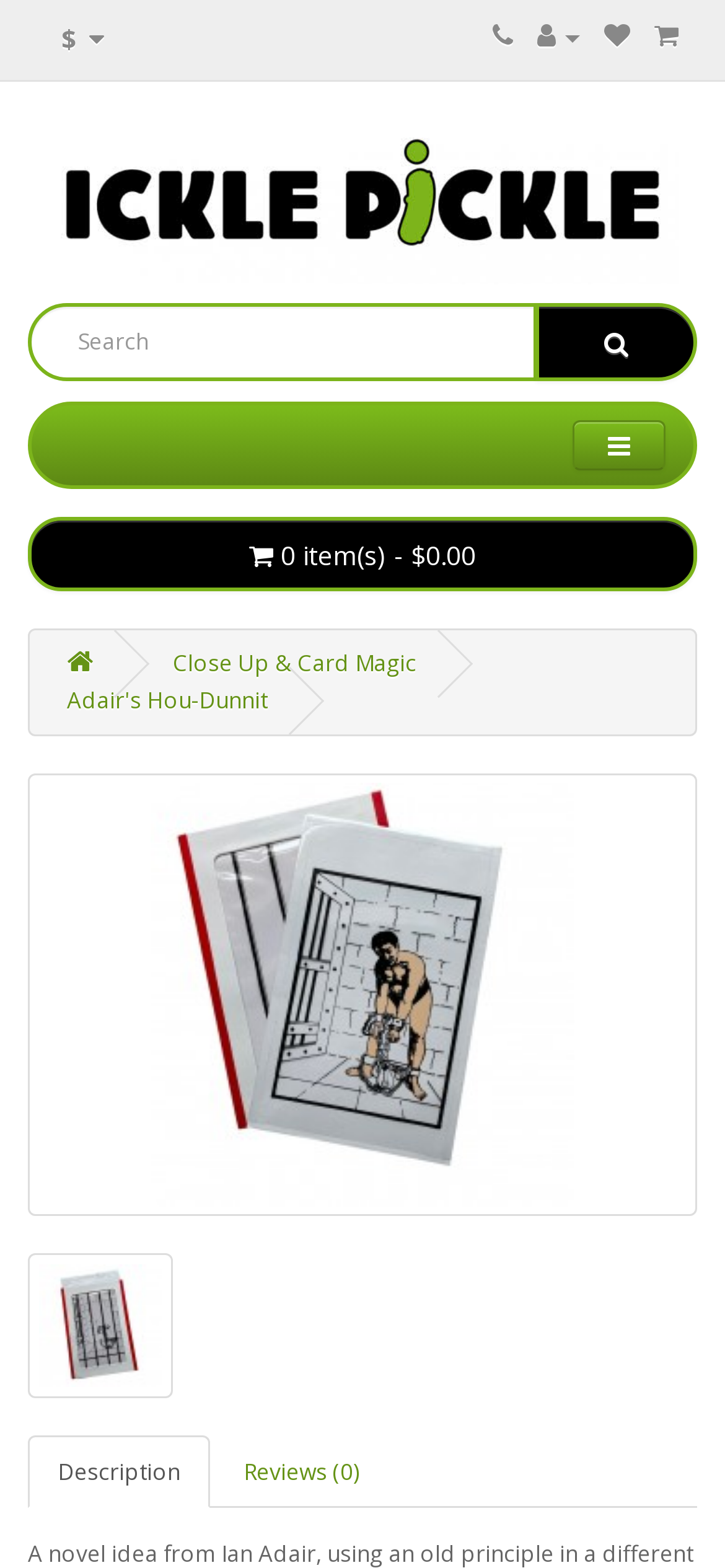Please provide a brief answer to the question using only one word or phrase: 
How many links are there with the text 'Adair's Hou-Dunnit'?

3